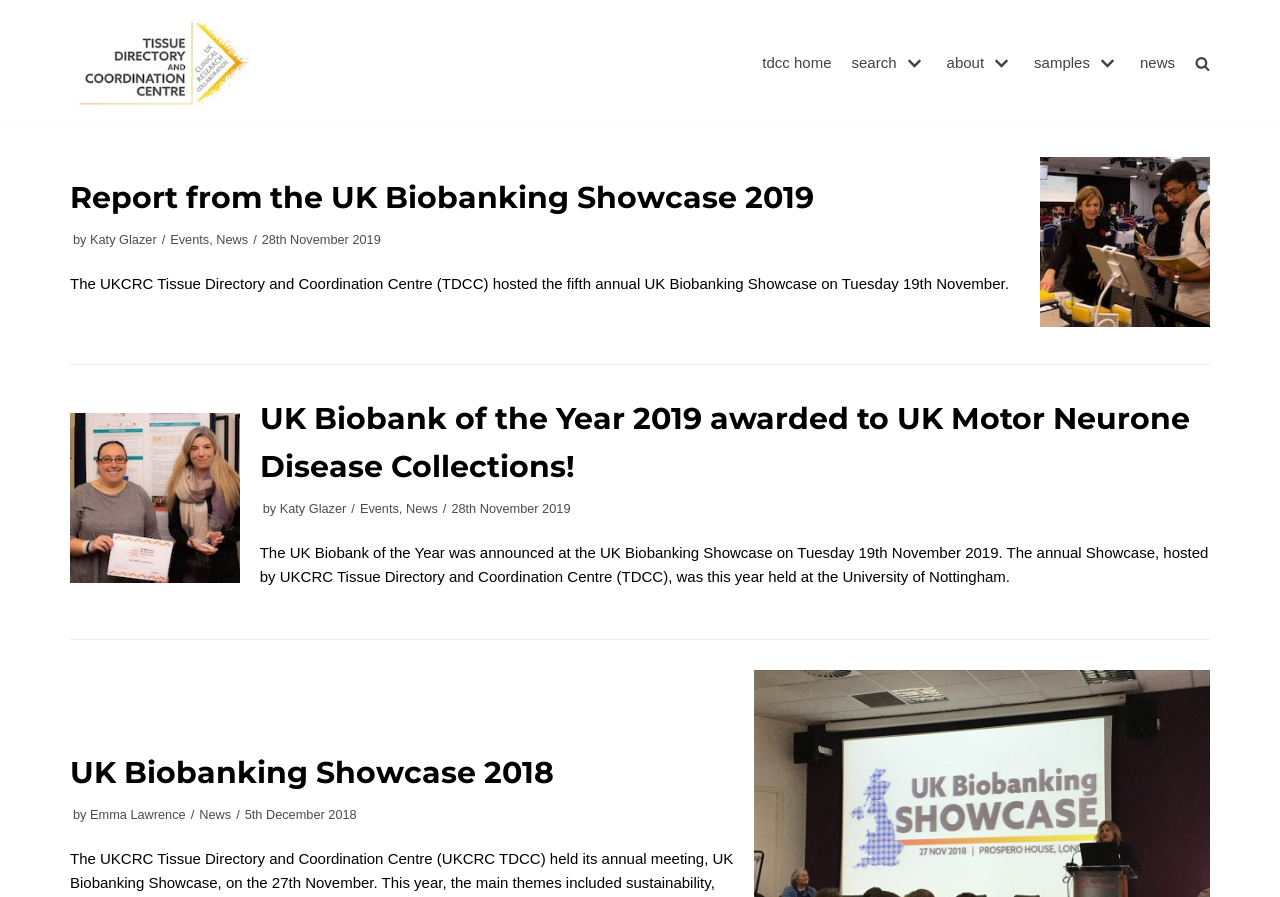Indicate the bounding box coordinates of the element that must be clicked to execute the instruction: "view news". The coordinates should be given as four float numbers between 0 and 1, i.e., [left, top, right, bottom].

[0.169, 0.259, 0.194, 0.276]